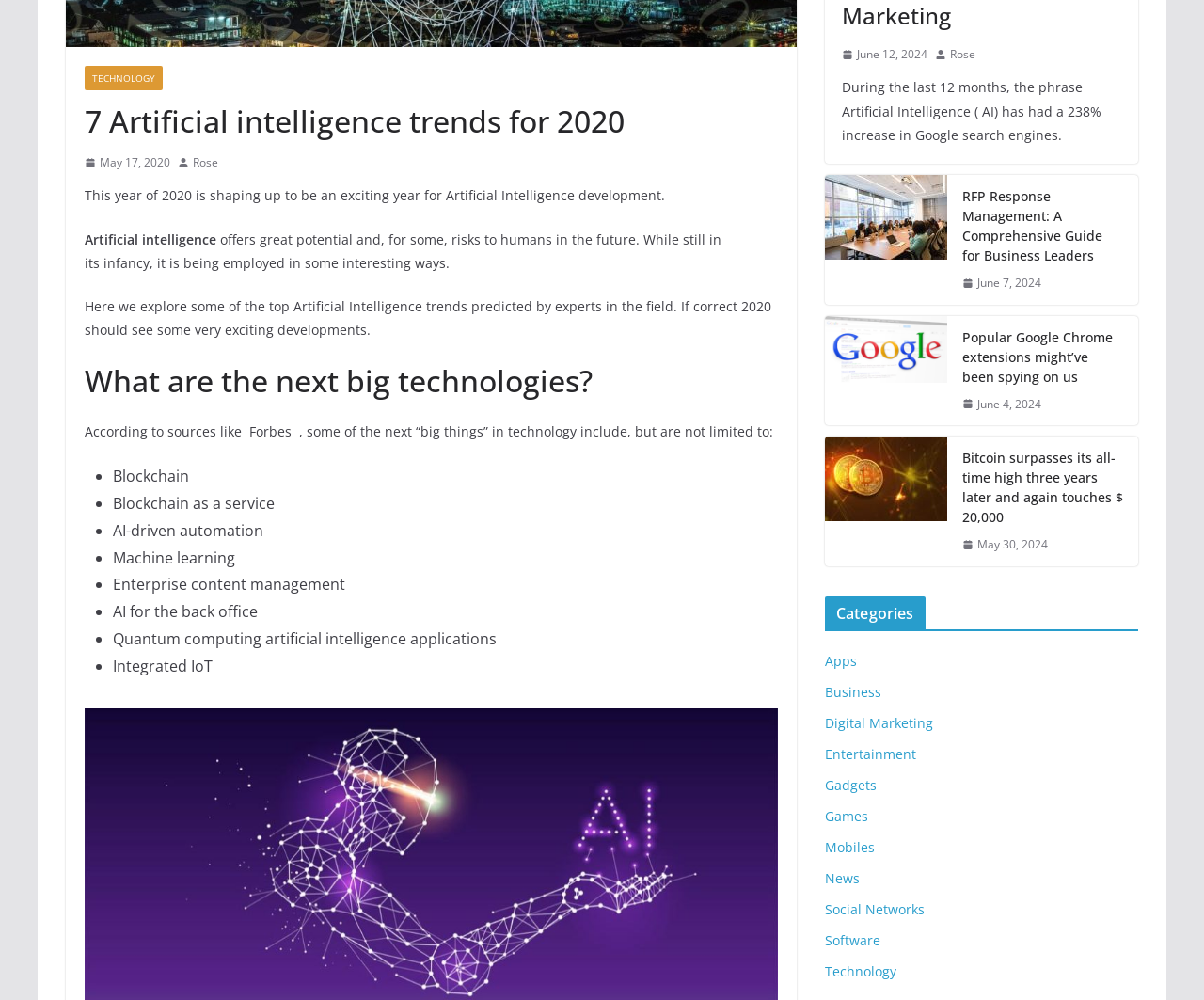Using the element description provided, determine the bounding box coordinates in the format (top-left x, top-left y, bottom-right x, bottom-right y). Ensure that all values are floating point numbers between 0 and 1. Element description: Social Networks

[0.685, 0.9, 0.768, 0.918]